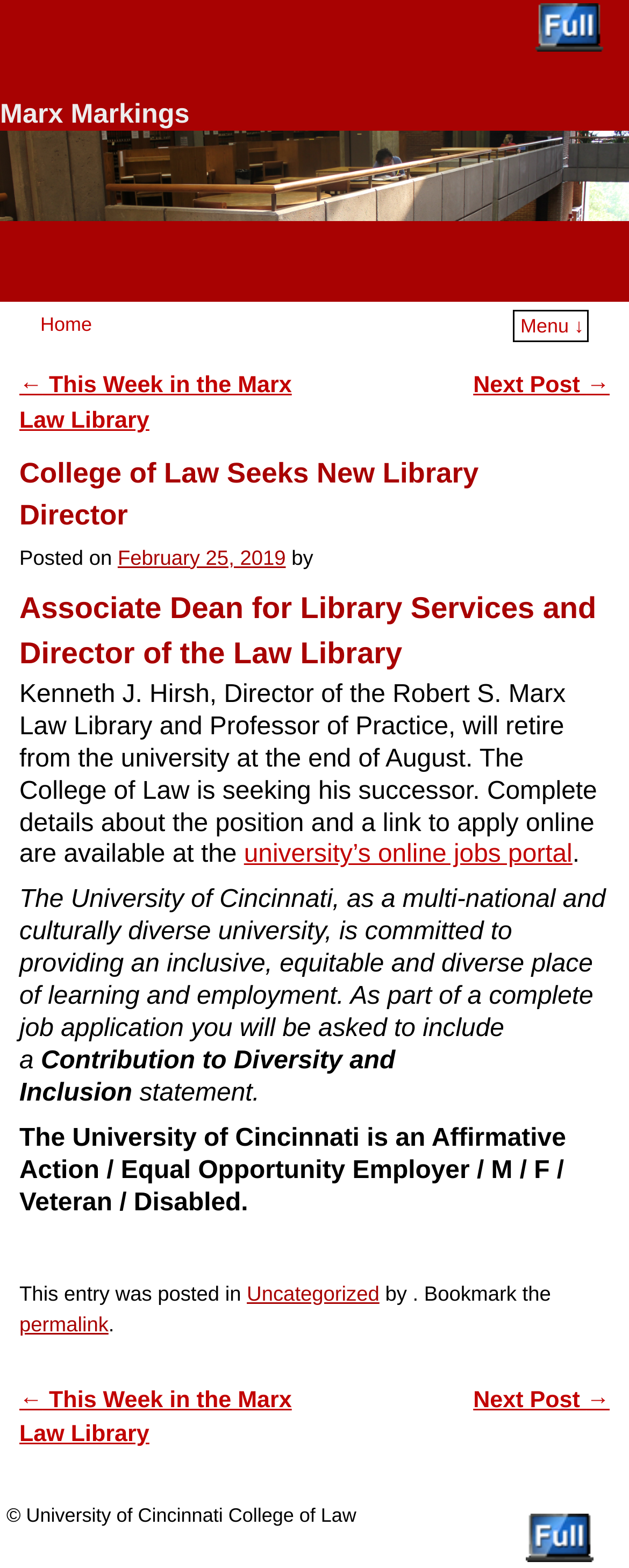Determine the bounding box coordinates of the section to be clicked to follow the instruction: "Apply online through the university’s online jobs portal". The coordinates should be given as four float numbers between 0 and 1, formatted as [left, top, right, bottom].

[0.388, 0.537, 0.91, 0.554]